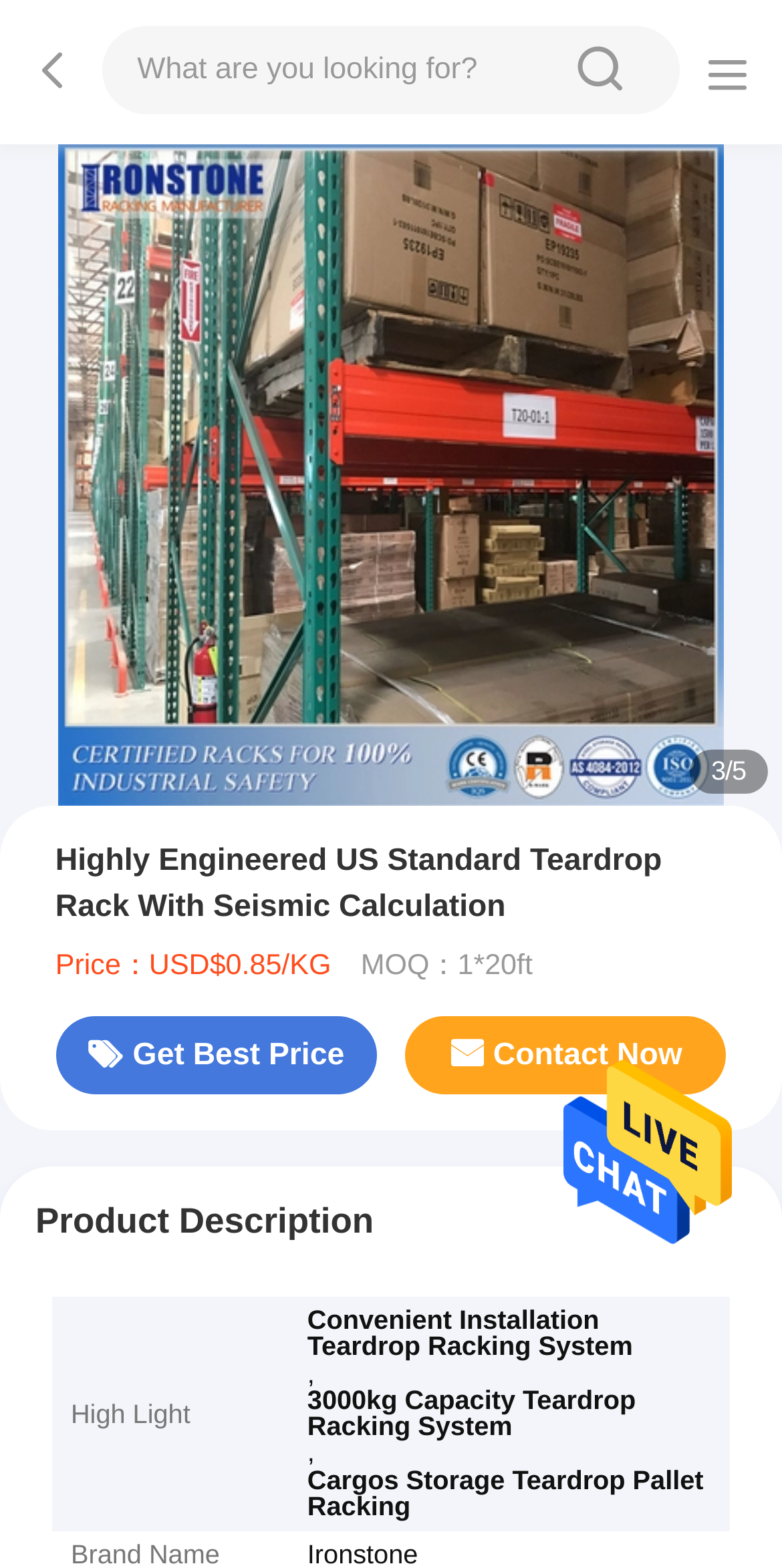Use a single word or phrase to answer the question: 
What can I do to get the best price?

Get Best Price